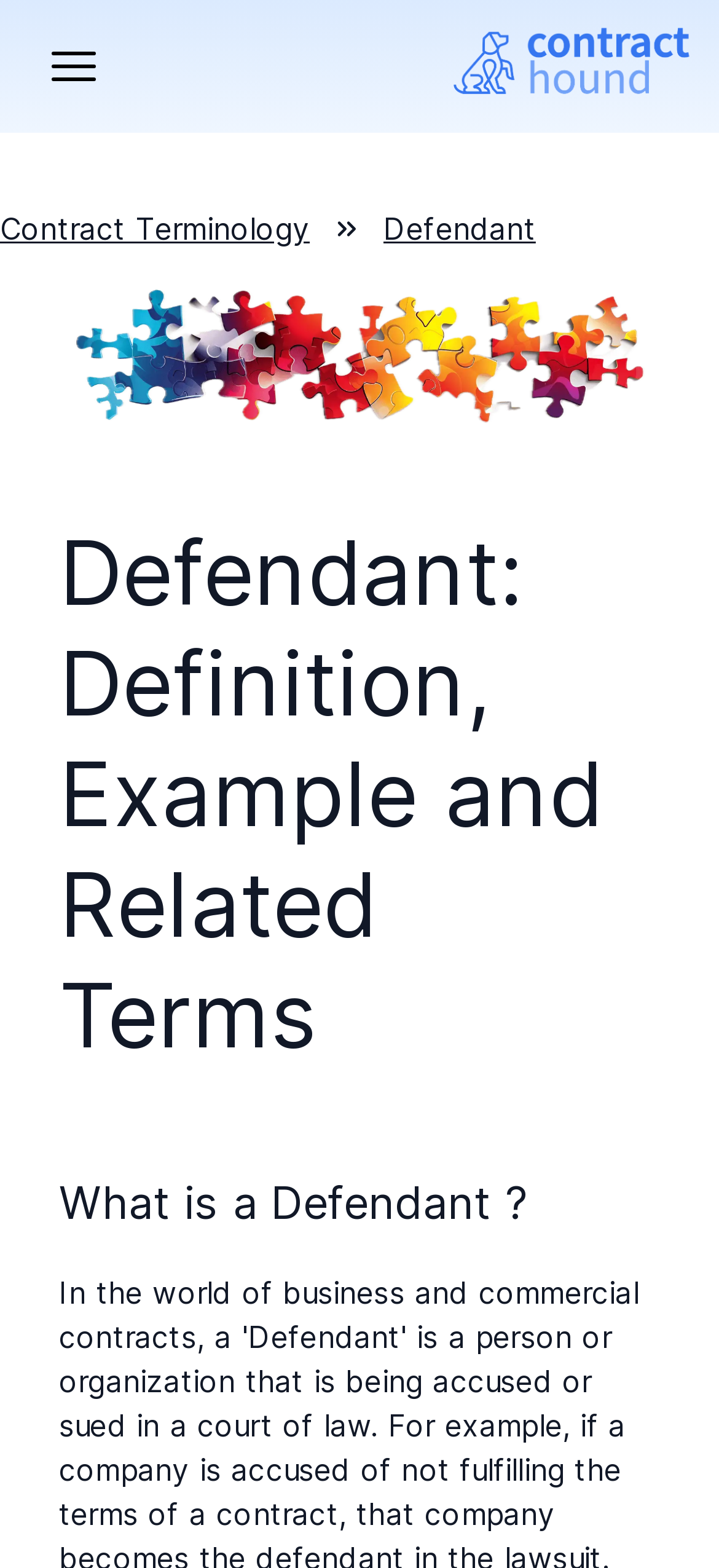Answer the following query with a single word or phrase:
How many headings are present on this webpage?

2